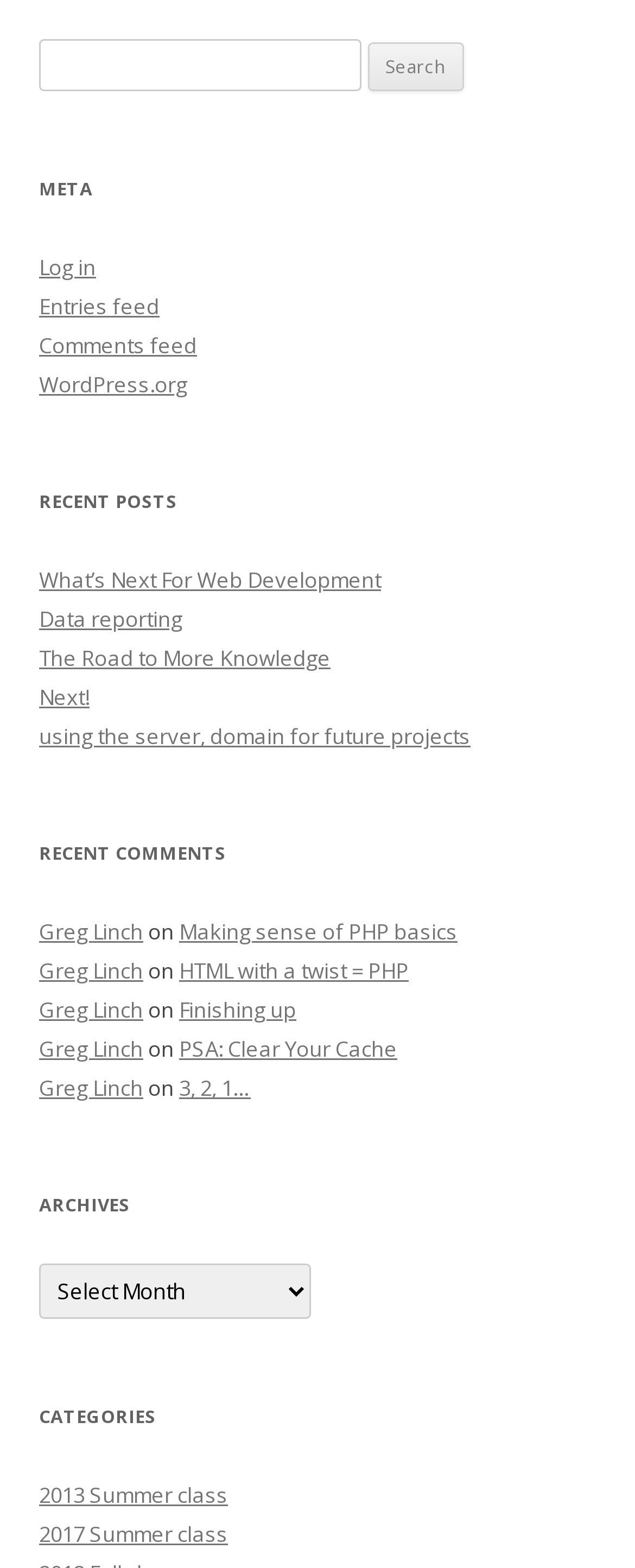Using the provided element description: "parent_node: Search for: name="s"", determine the bounding box coordinates of the corresponding UI element in the screenshot.

[0.062, 0.025, 0.568, 0.059]